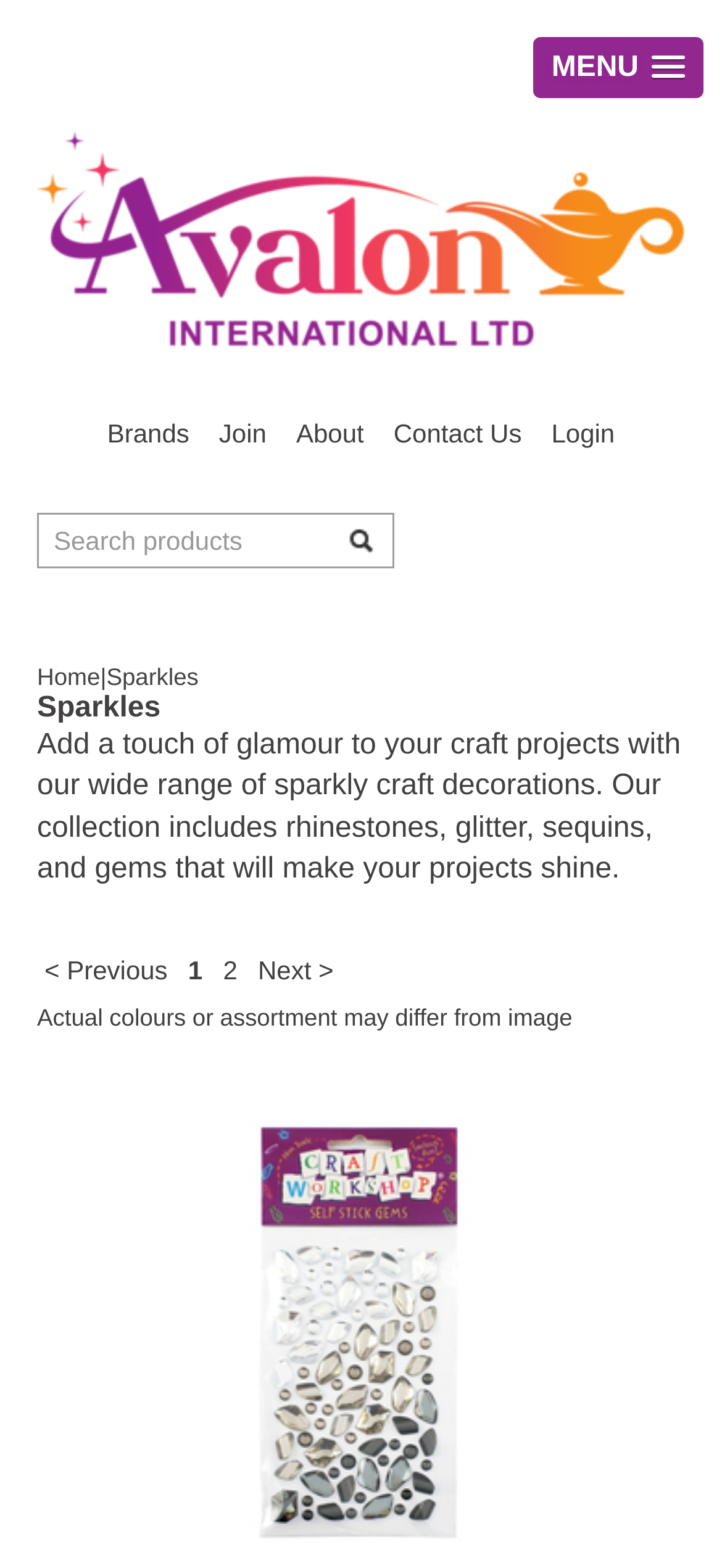What is the purpose of the textbox?
Please respond to the question with as much detail as possible.

The textbox has a label 'Search products' and is located near the top of the webpage, indicating that its purpose is to allow users to search for specific products on the website.